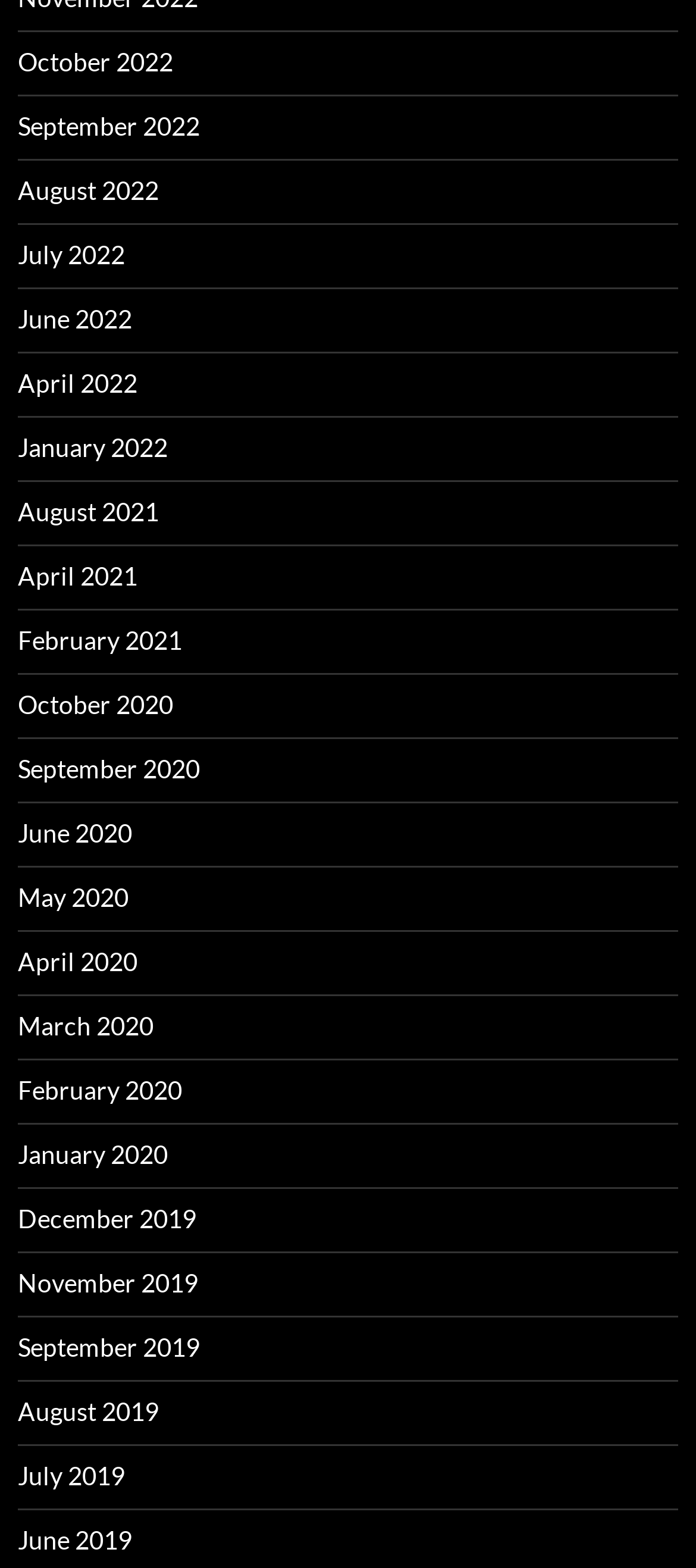Find the bounding box coordinates of the element's region that should be clicked in order to follow the given instruction: "view June 2019". The coordinates should consist of four float numbers between 0 and 1, i.e., [left, top, right, bottom].

[0.026, 0.972, 0.19, 0.991]